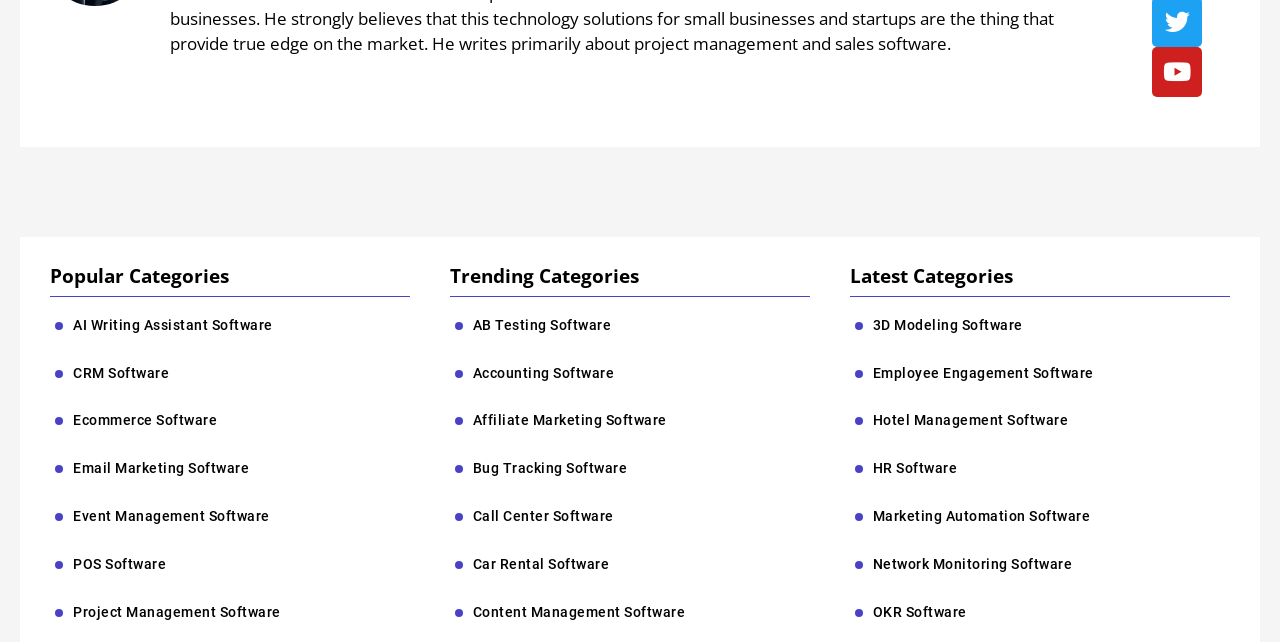Please identify the bounding box coordinates of the element's region that should be clicked to execute the following instruction: "Explore Project Management Software". The bounding box coordinates must be four float numbers between 0 and 1, i.e., [left, top, right, bottom].

[0.057, 0.94, 0.219, 0.968]